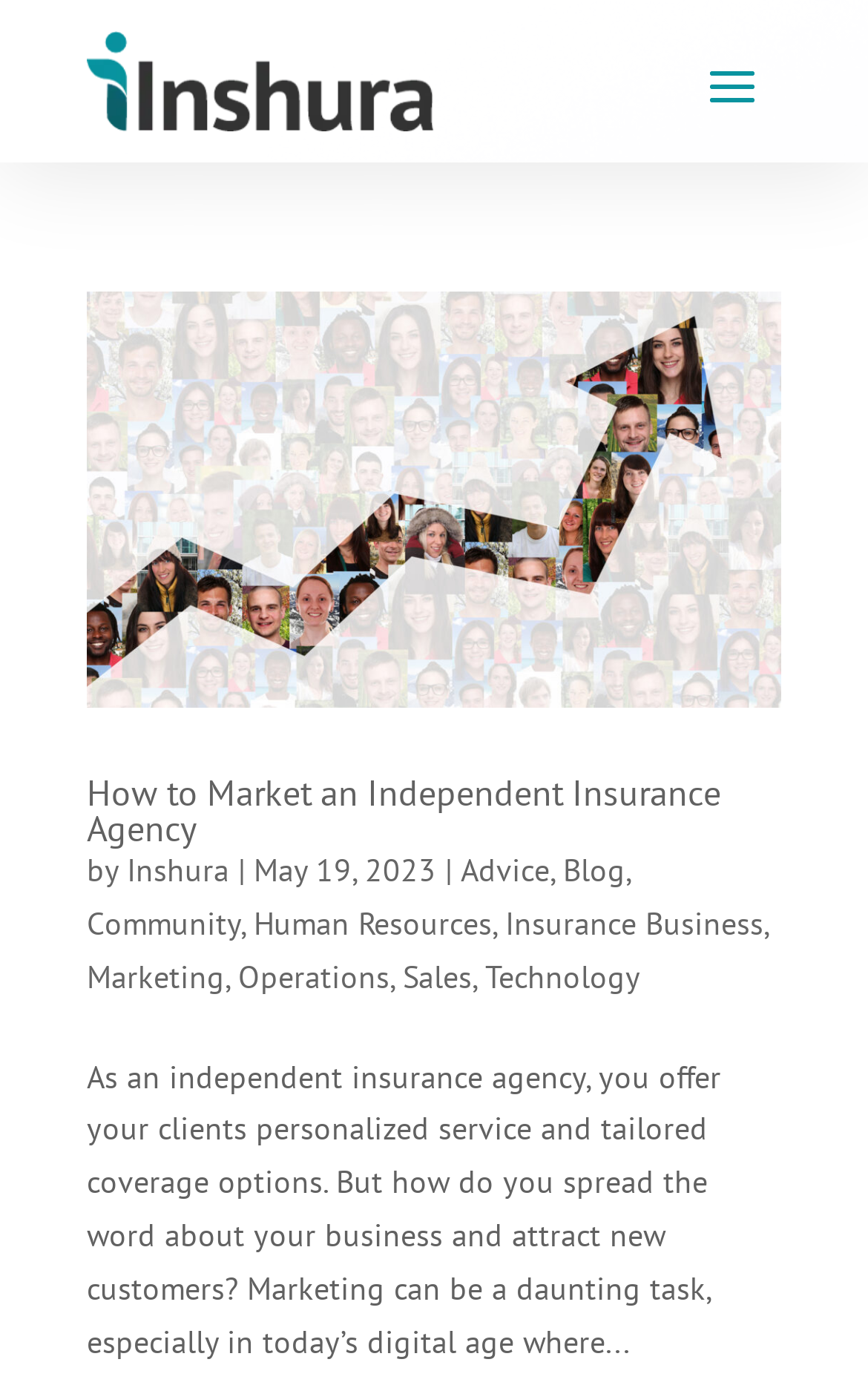Locate the bounding box of the UI element defined by this description: "Human Resources". The coordinates should be given as four float numbers between 0 and 1, formatted as [left, top, right, bottom].

[0.292, 0.651, 0.567, 0.68]